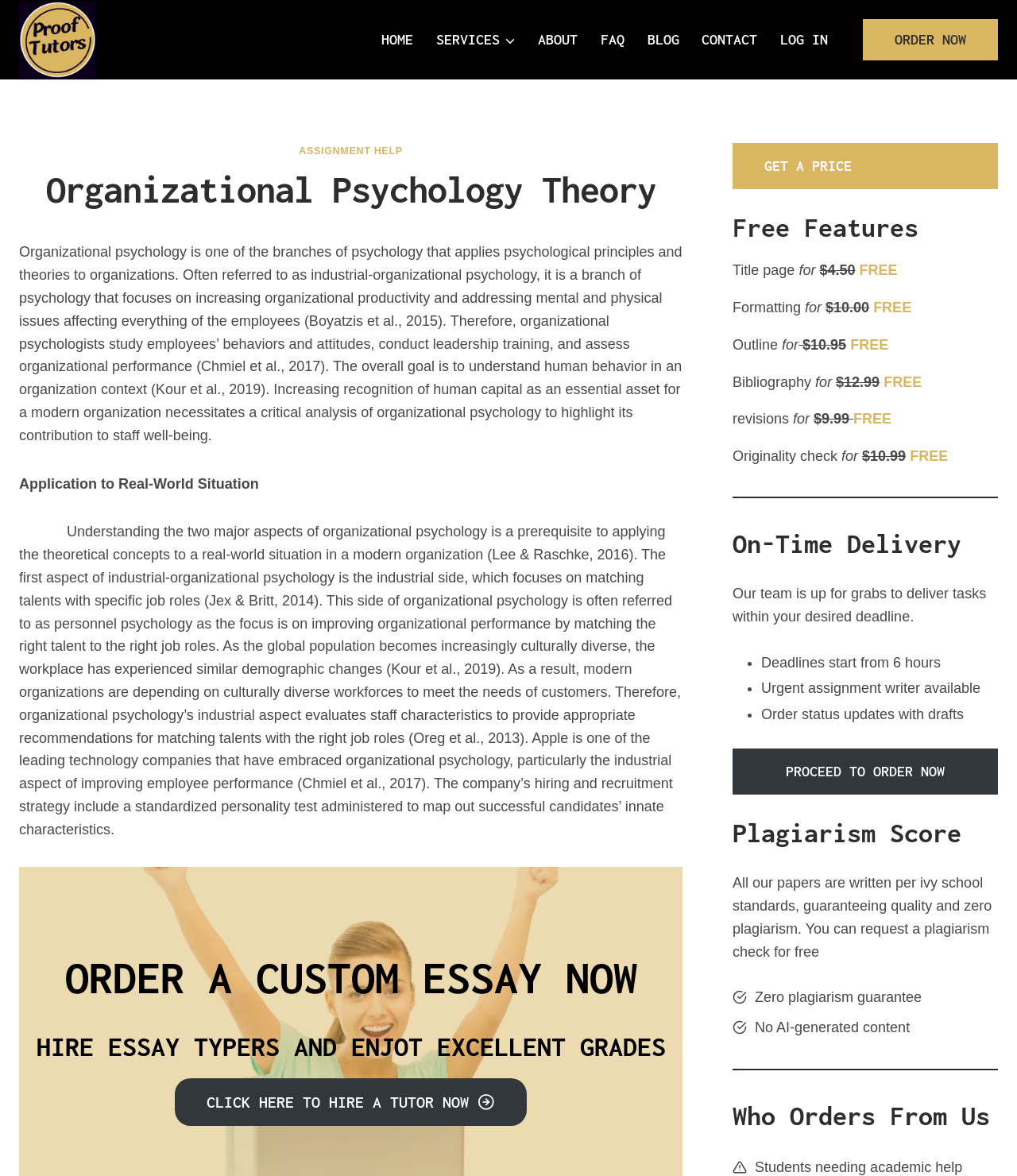With reference to the screenshot, provide a detailed response to the question below:
What guarantee does the webpage offer regarding plagiarism?

The webpage guarantees zero plagiarism, stating that all papers are written per ivy school standards and that a plagiarism check can be requested for free. This is mentioned in the 'Plagiarism Score' section.